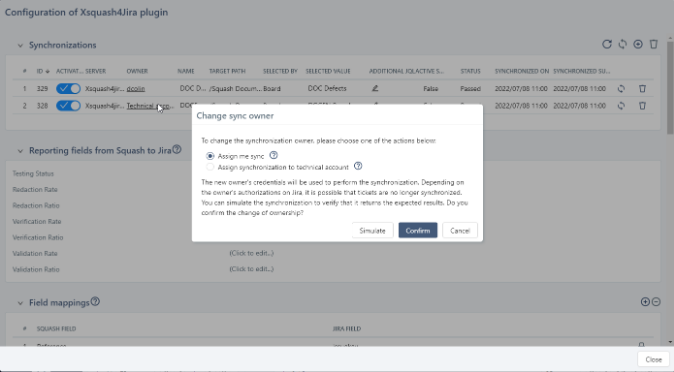Use the information in the screenshot to answer the question comprehensively: What happens to the synchronization if the new owner's authorizations do not permit it?

According to the note provided in the dialog, if the new owner's authorizations on Jira do not permit the synchronization, it may be impacted, which means it may not work as expected or may fail.